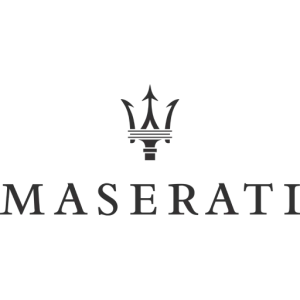Answer the question below in one word or phrase:
What is the font style of the word 'MASERATI'?

Bold